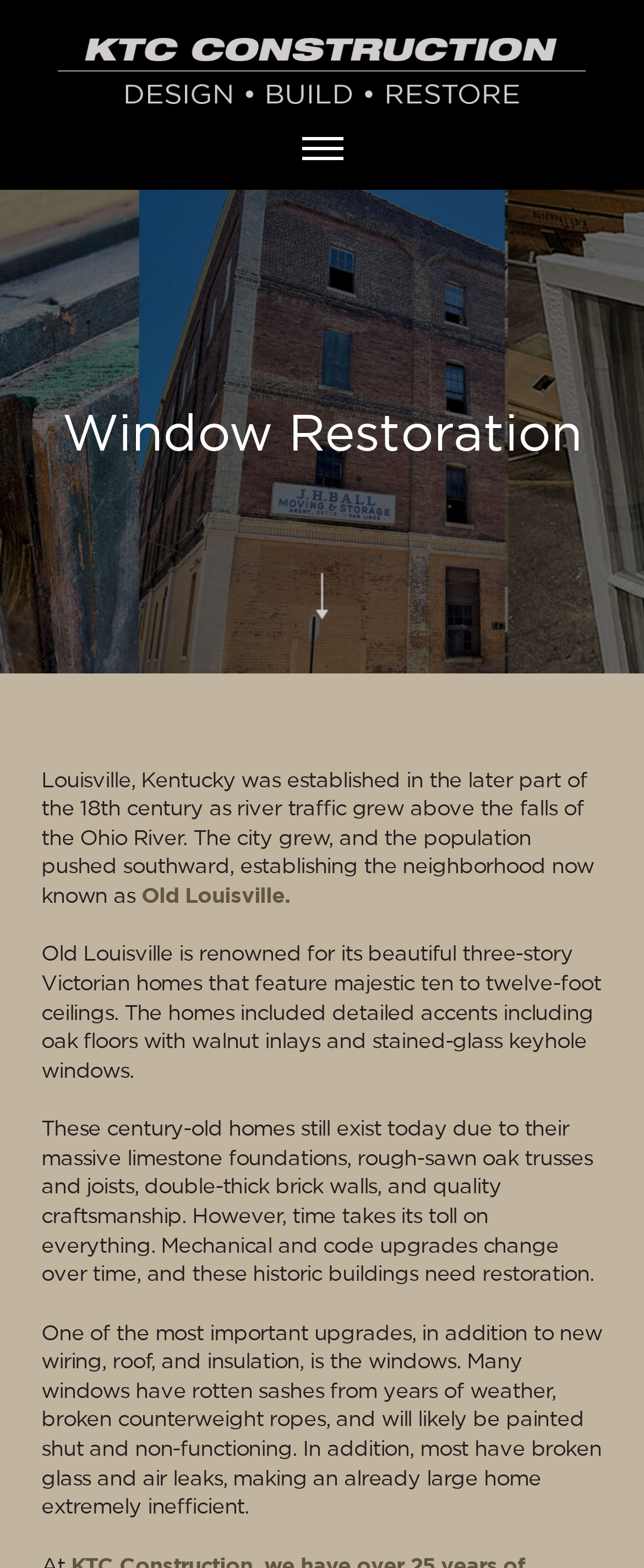Given the following UI element description: "alt="KIEL THOMSON COMPANY"", find the bounding box coordinates in the webpage screenshot.

[0.09, 0.024, 0.91, 0.067]